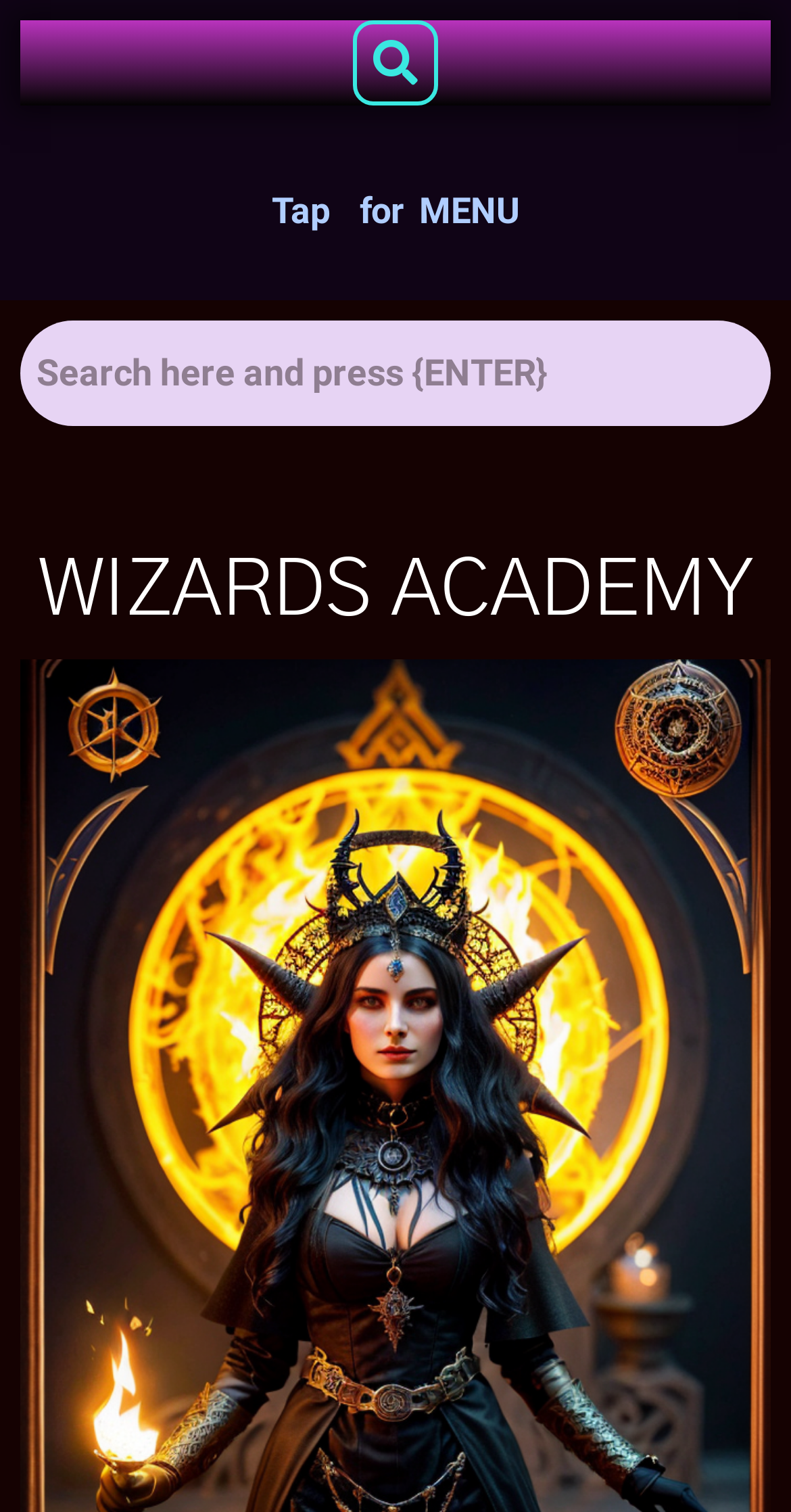Is the generic element with '' hidden?
Refer to the image and provide a one-word or short phrase answer.

True